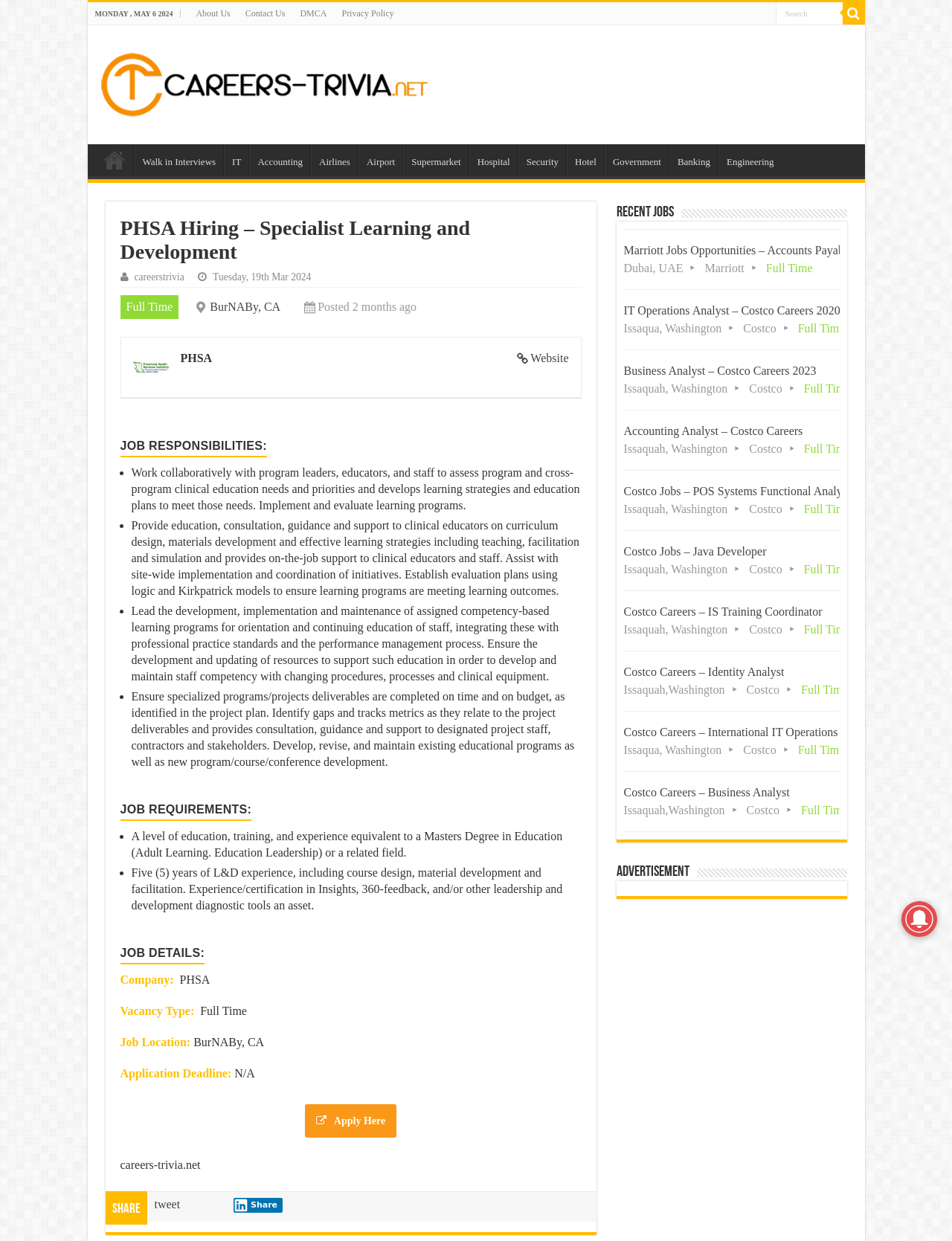What is the job title of the current job posting? Examine the screenshot and reply using just one word or a brief phrase.

Specialist Learning and Development